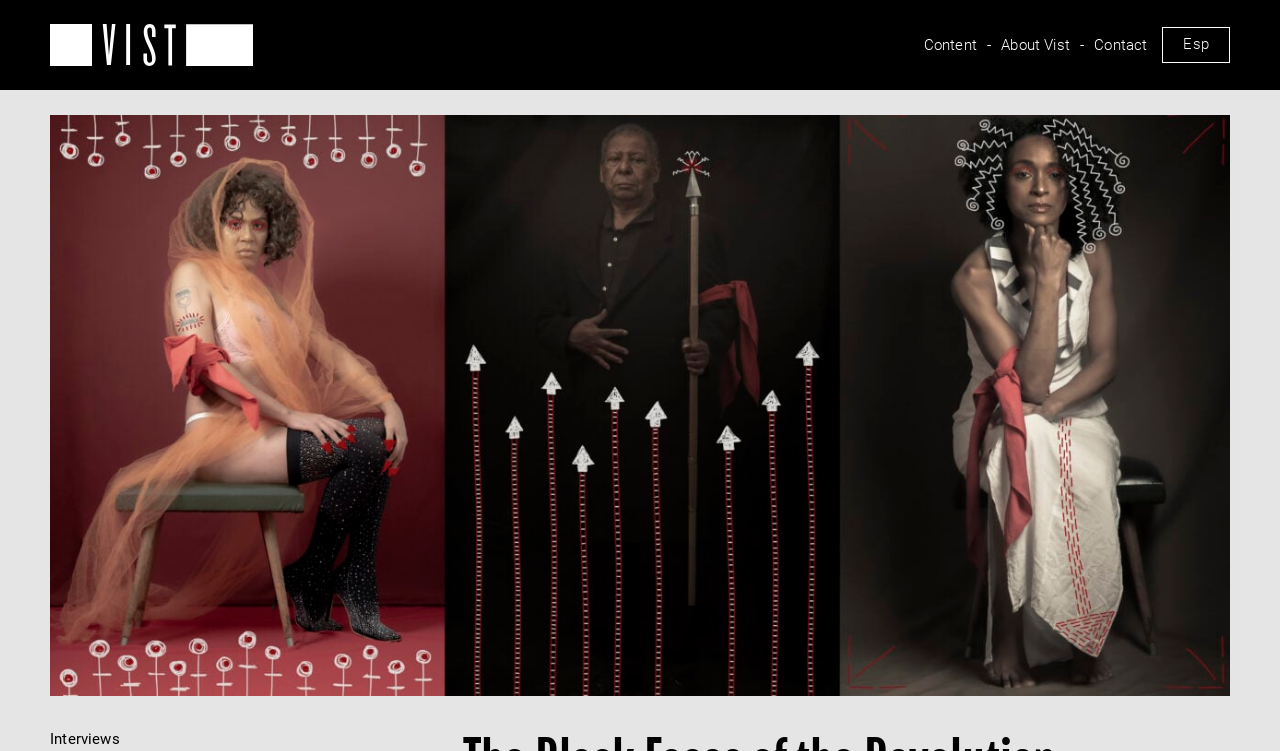Answer the question below in one word or phrase:
What is the first link on the webpage?

About Vist